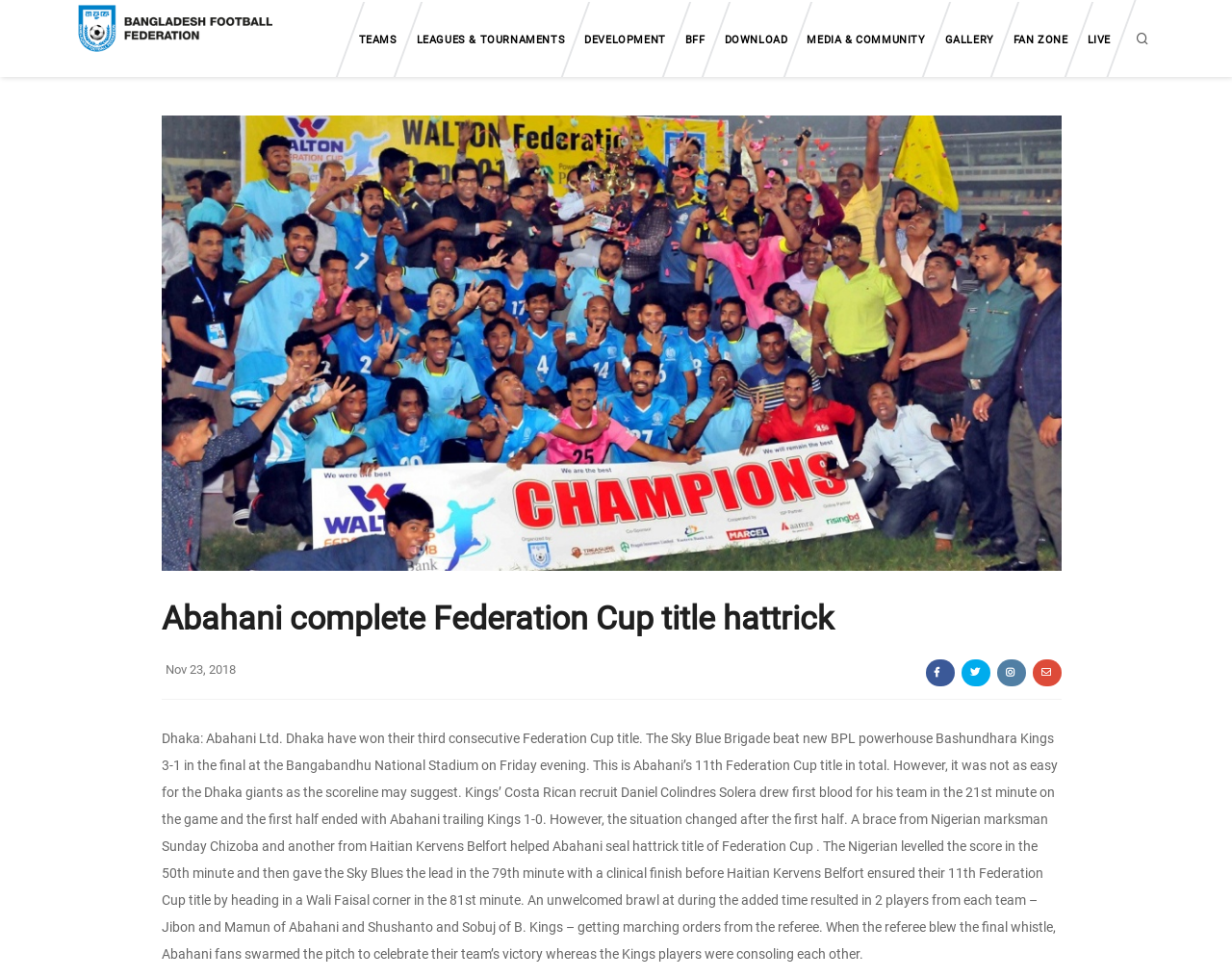Identify the bounding box coordinates of the part that should be clicked to carry out this instruction: "Click on the 'Android' category link".

None